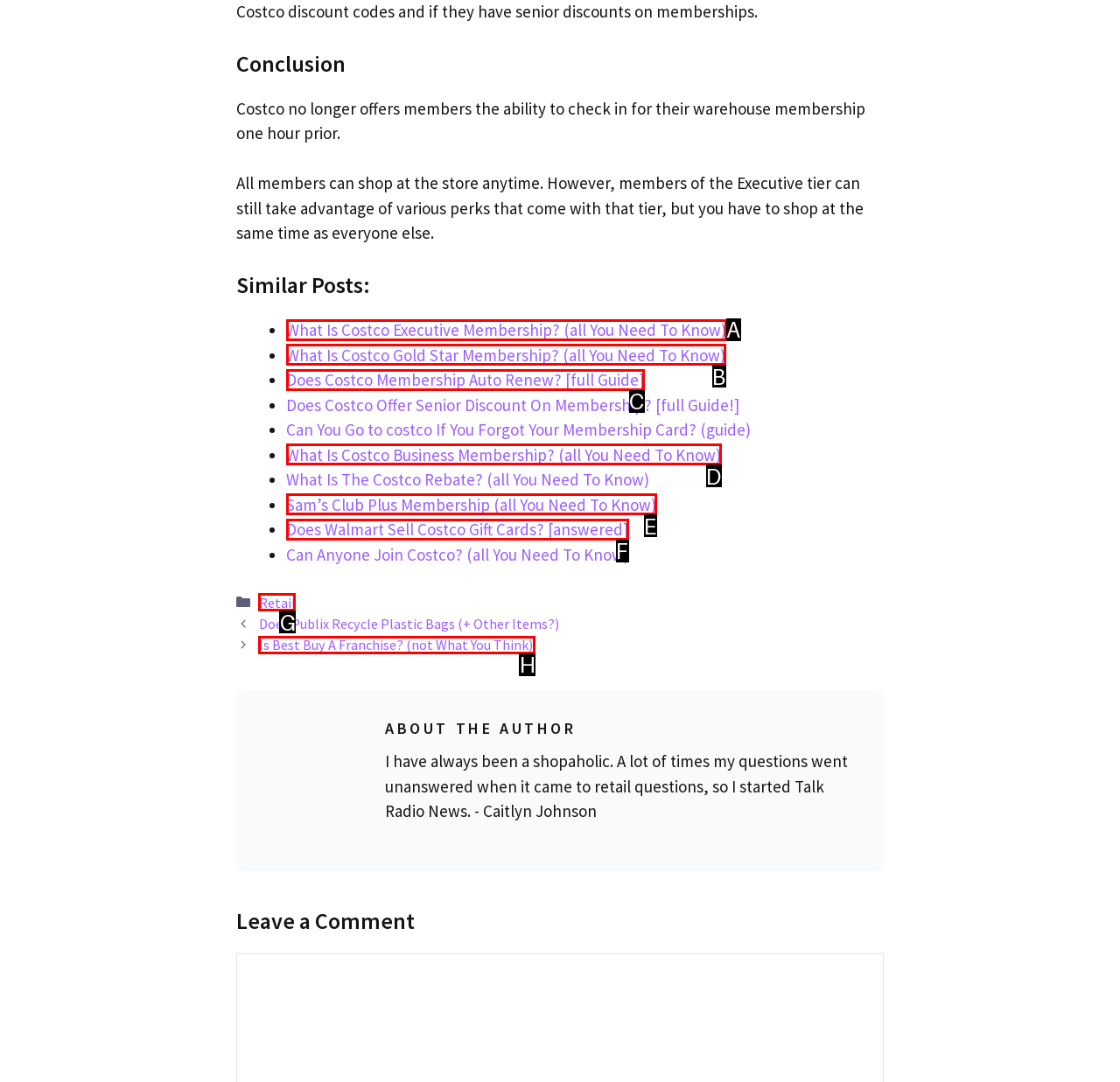Using the provided description: Retail, select the most fitting option and return its letter directly from the choices.

G